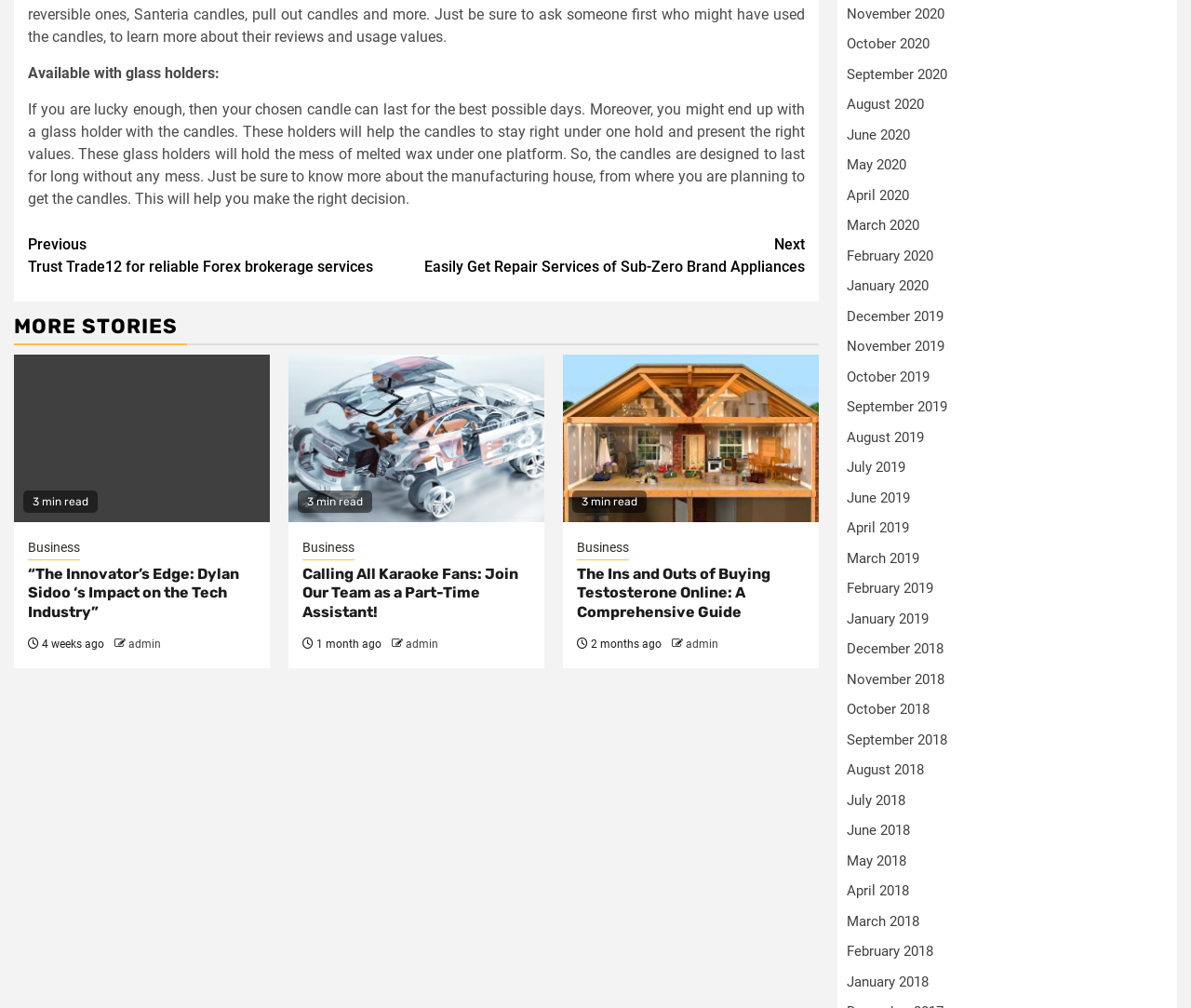What is the time period when the first article was published?
Answer the question with a detailed explanation, including all necessary information.

The first article has a StaticText '4 weeks ago' below its heading, indicating that it was published 4 weeks ago.